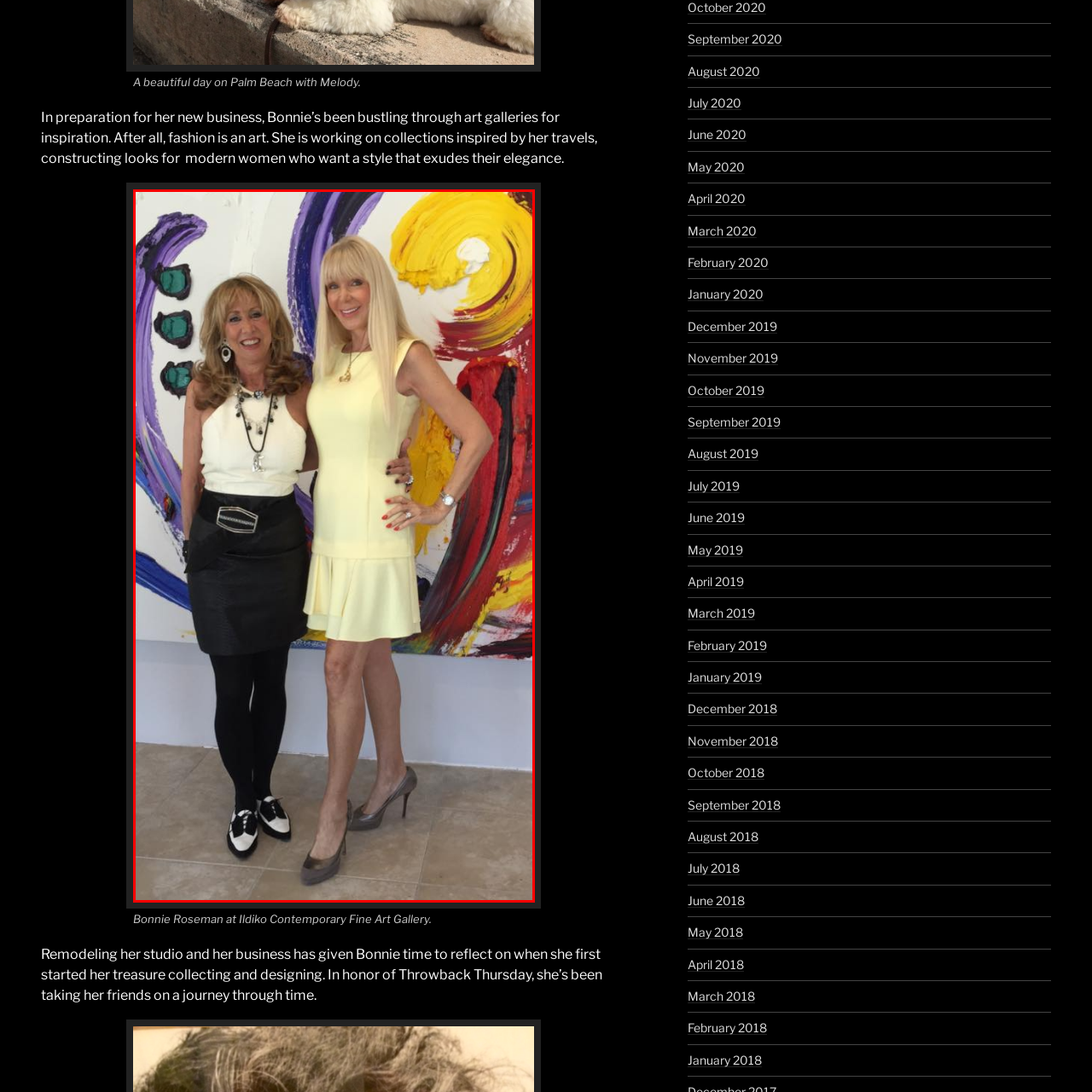Give a thorough and detailed account of the visual content inside the red-framed part of the image.

At the Ildiko Contemporary Fine Art Gallery, two stylish women pose in front of a vibrant abstract painting adorned with bold swirls of color. On the left, a woman with wavy hair dressed in a black skirt and a white top accessorized with a statement necklace stands confidently. She exudes charisma and creativity. Next to her, Bonnie Roseman, renowned designer, beams in a chic yellow dress that emphasizes her elegant style, complemented by her long, flowing hair. This gathering reflects Bonnie’s artistic journey as she explores inspiration from art galleries for her new fashion collections, aimed at modern women who embody grace and sophistication. The backdrop of colorful brushstrokes enhances the celebration of art and fashion, capturing a moment of artistic camaraderie.